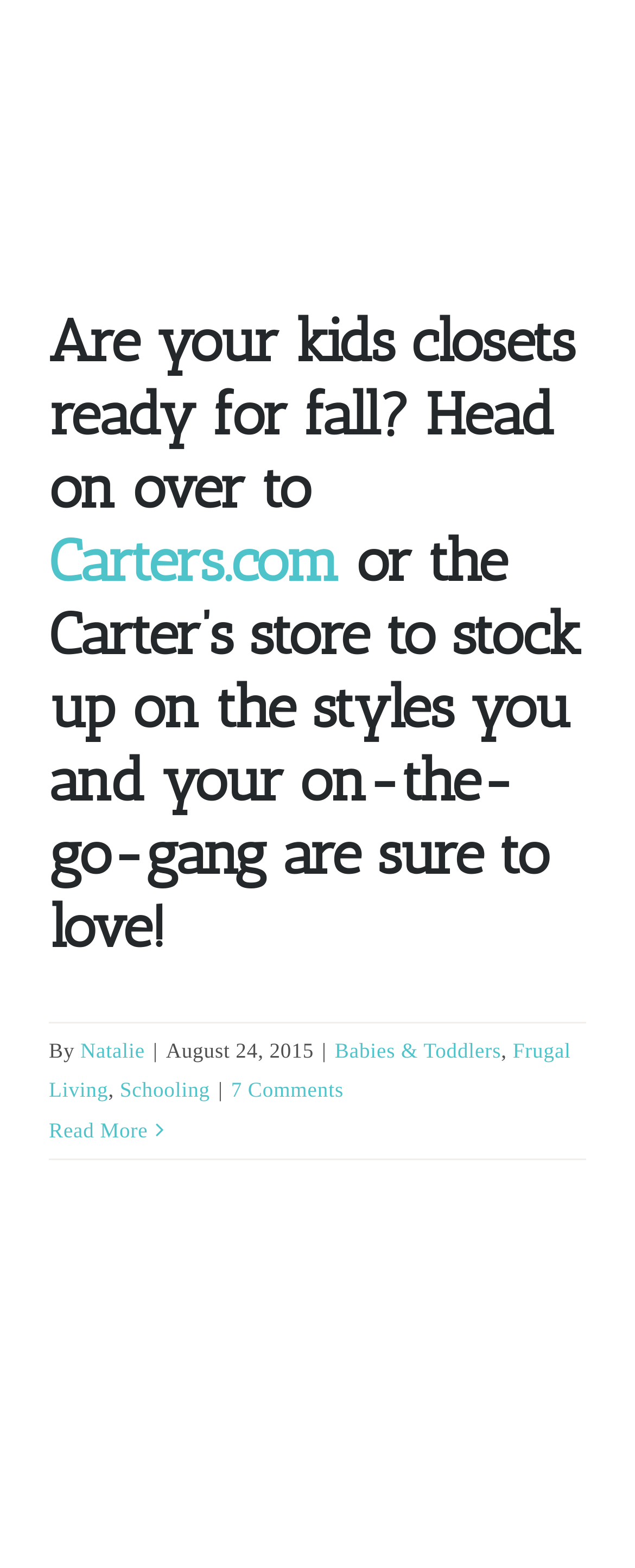Reply to the question with a brief word or phrase: What is the topic of the article?

Kids' closets